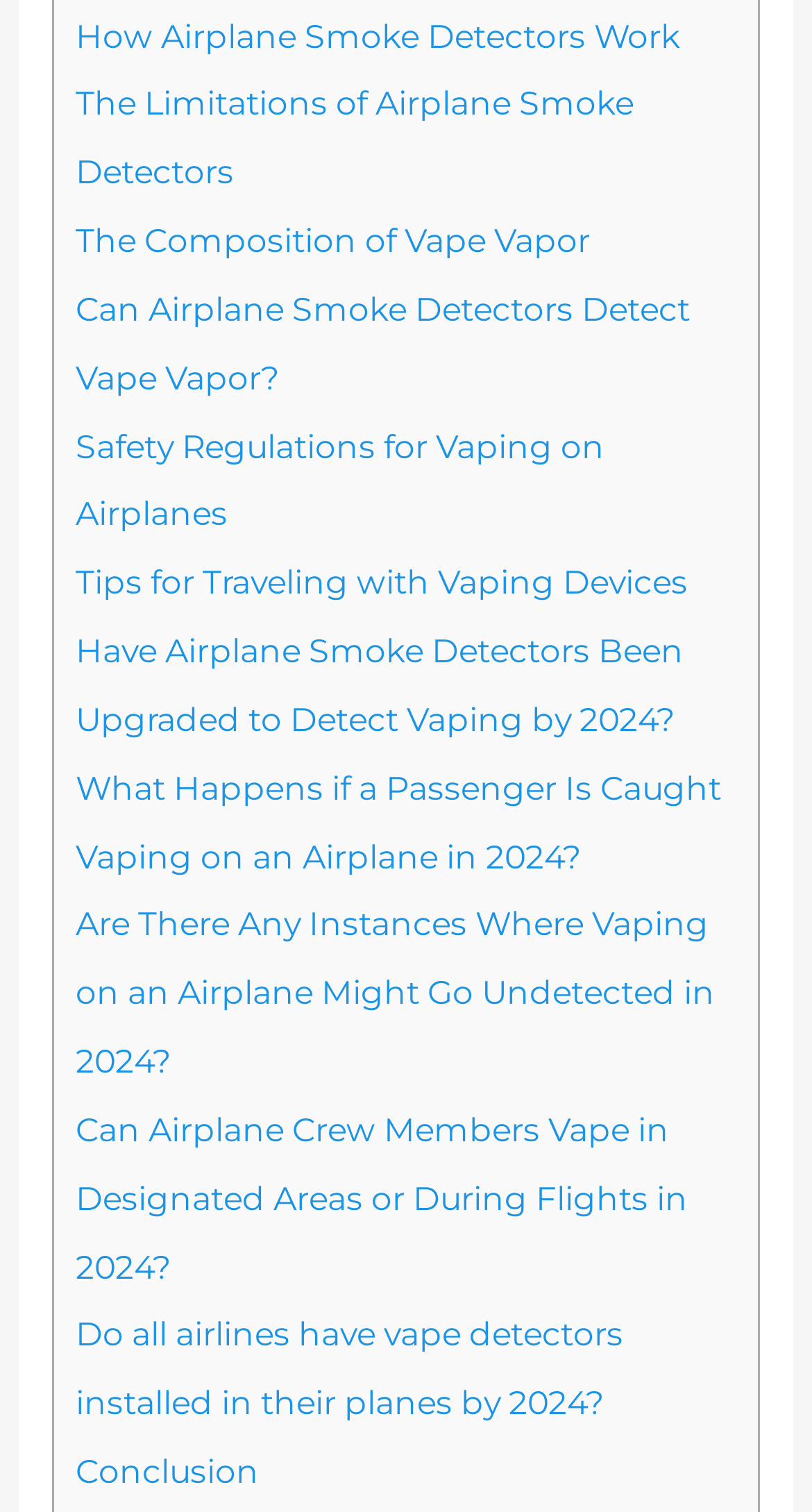Locate the bounding box of the UI element with the following description: "name="search" placeholder="Search" title="Special:Search [alt-f]"".

None